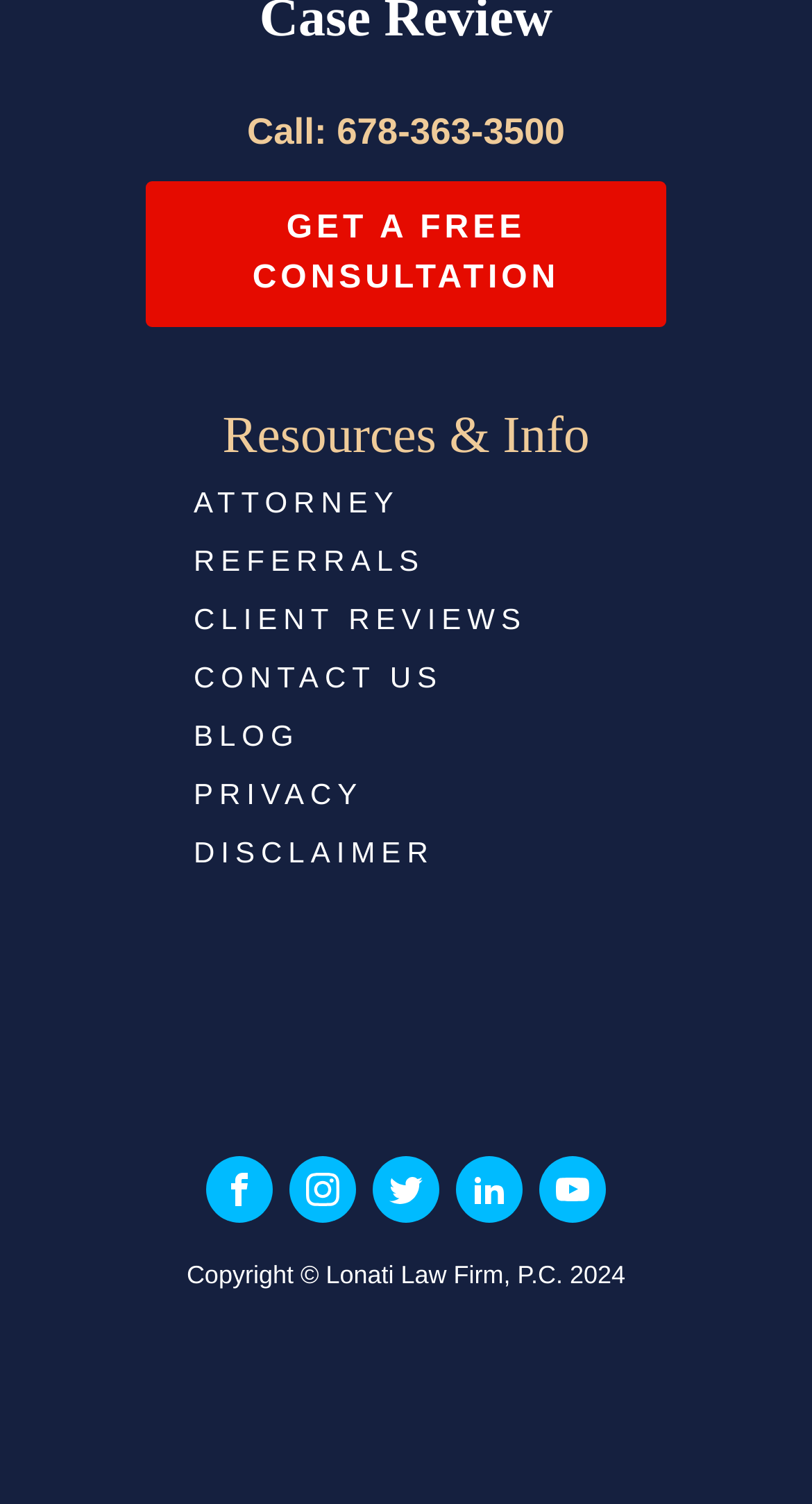Locate the bounding box coordinates of the element you need to click to accomplish the task described by this instruction: "Call the phone number".

[0.179, 0.07, 0.821, 0.106]